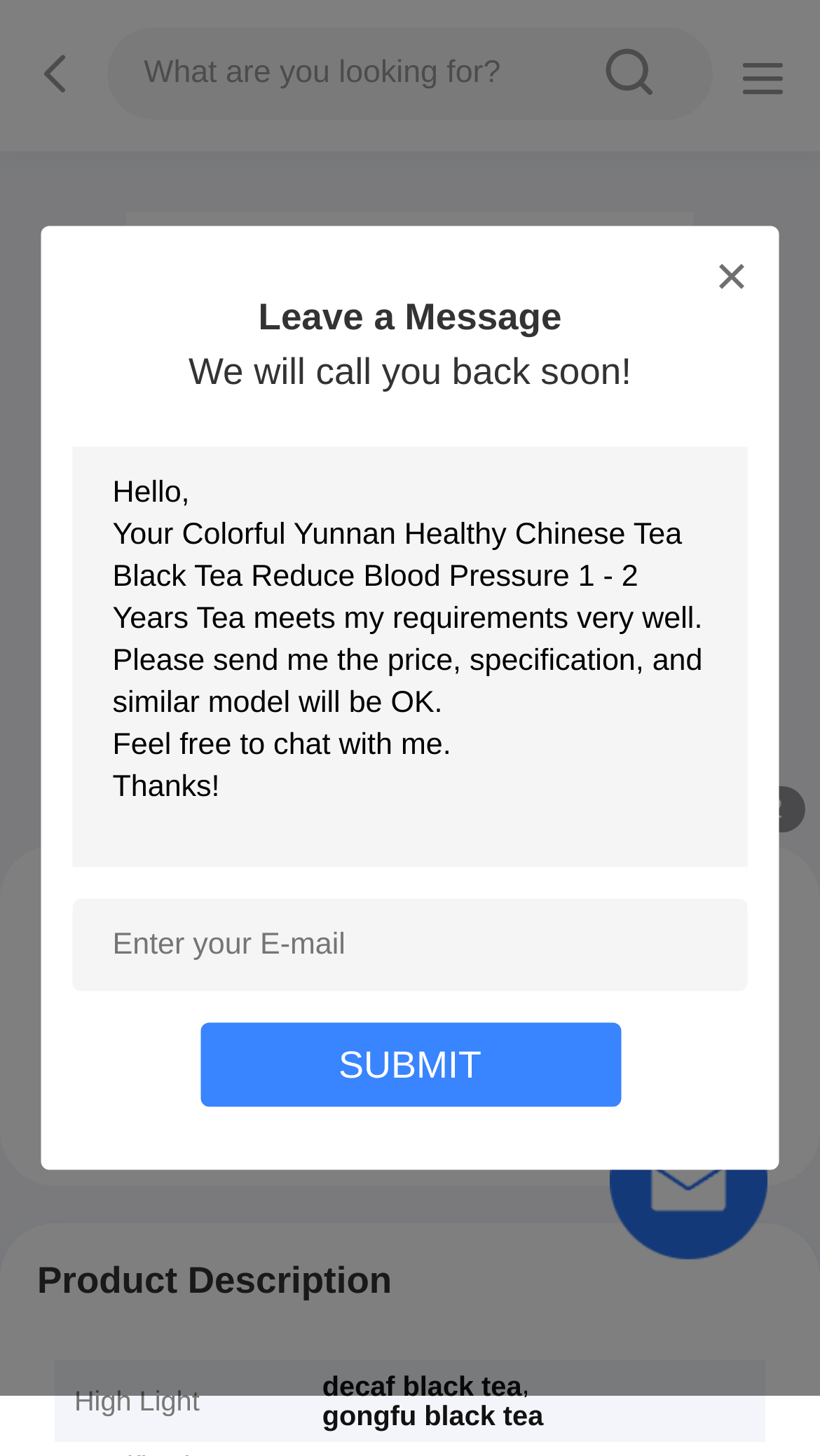What is the minimum order quantity?
Analyze the screenshot and provide a detailed answer to the question.

The minimum order quantity can be found in the static text element with the text 'MOQ：negotiate' which is located below the product name.